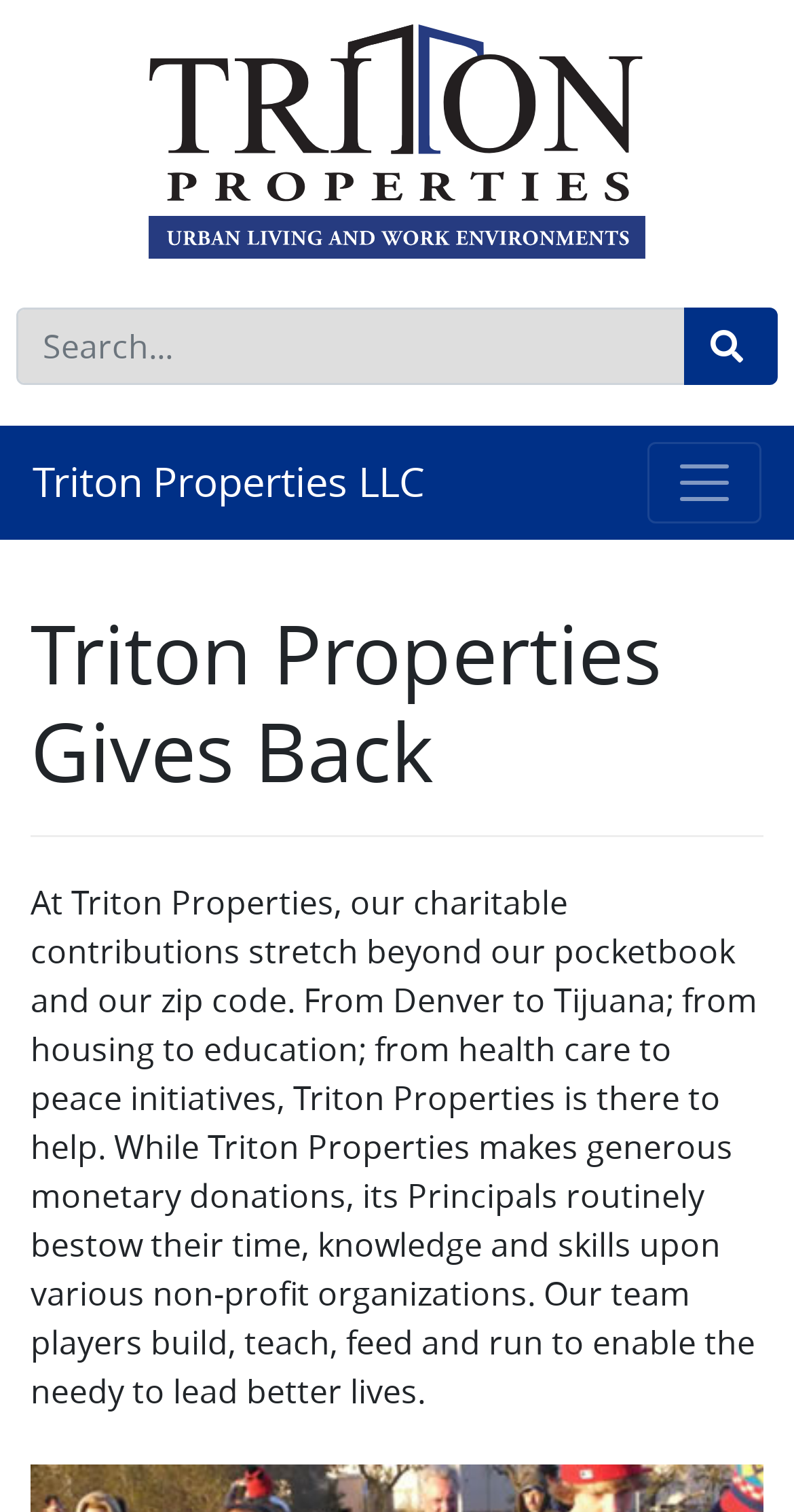Locate the heading on the webpage and return its text.

Triton Properties Gives Back